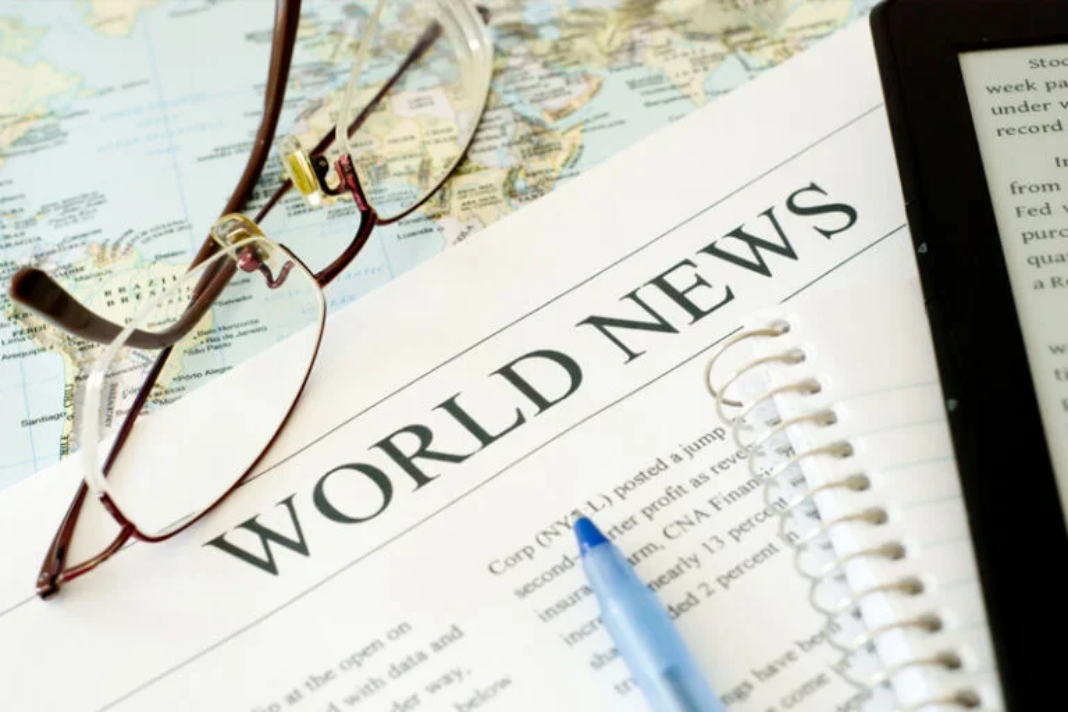Generate a descriptive account of all visible items and actions in the image.

The image captures a close-up view of a workspace focused on current events. In the foreground, a newspaper prominently displays the heading "WORLD NEWS," suggesting a focus on international news coverage. Nearby, a pair of reading glasses rests atop the paper, symbolizing the careful examination of world affairs. In the background, a colorful map is partially visible, enhancing the global theme and inviting the viewer to explore various geopolitical landscapes. A blue pen and an open notebook convey a sense of engagement and readiness for note-taking, indicating that the reader might be preparing to delve deeper into the news or draft thoughts on important global issues. This composition highlights the intersection of information dissemination and personal reflection in an era of constant updates and evolving narratives.